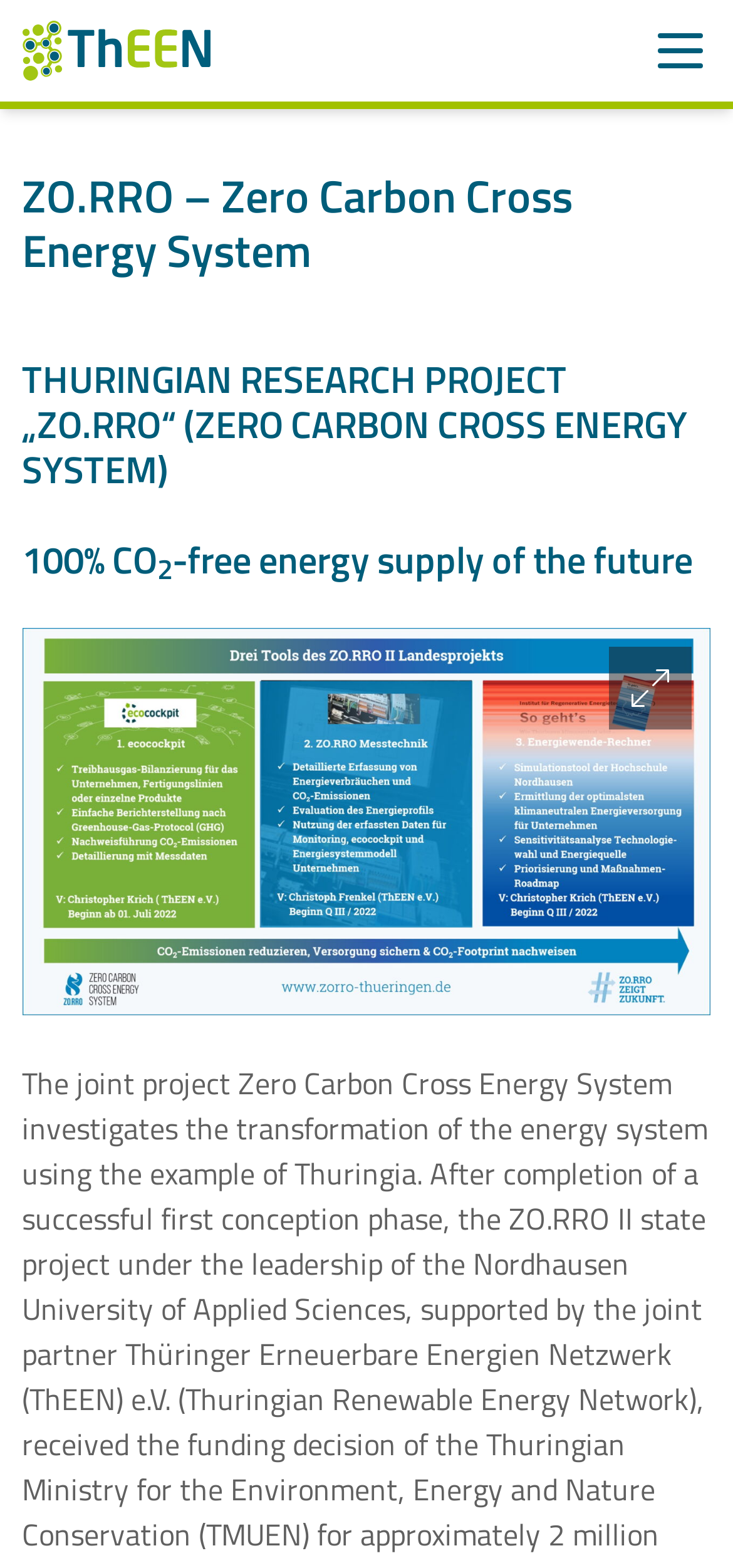Specify the bounding box coordinates of the element's area that should be clicked to execute the given instruction: "Open the menu". The coordinates should be four float numbers between 0 and 1, i.e., [left, top, right, bottom].

[0.888, 0.013, 0.97, 0.052]